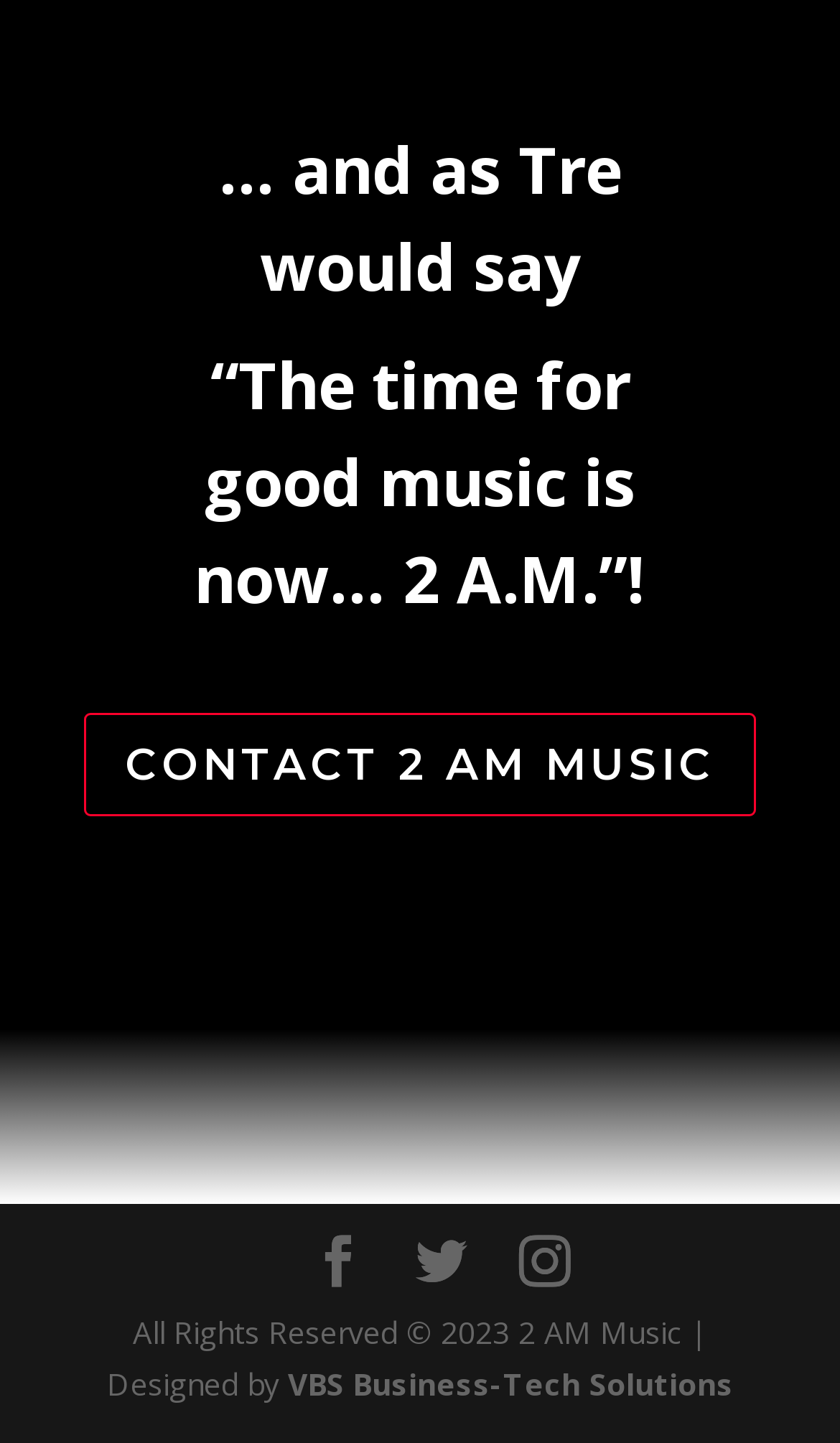Given the element description: "Twitter", predict the bounding box coordinates of this UI element. The coordinates must be four float numbers between 0 and 1, given as [left, top, right, bottom].

[0.495, 0.856, 0.556, 0.893]